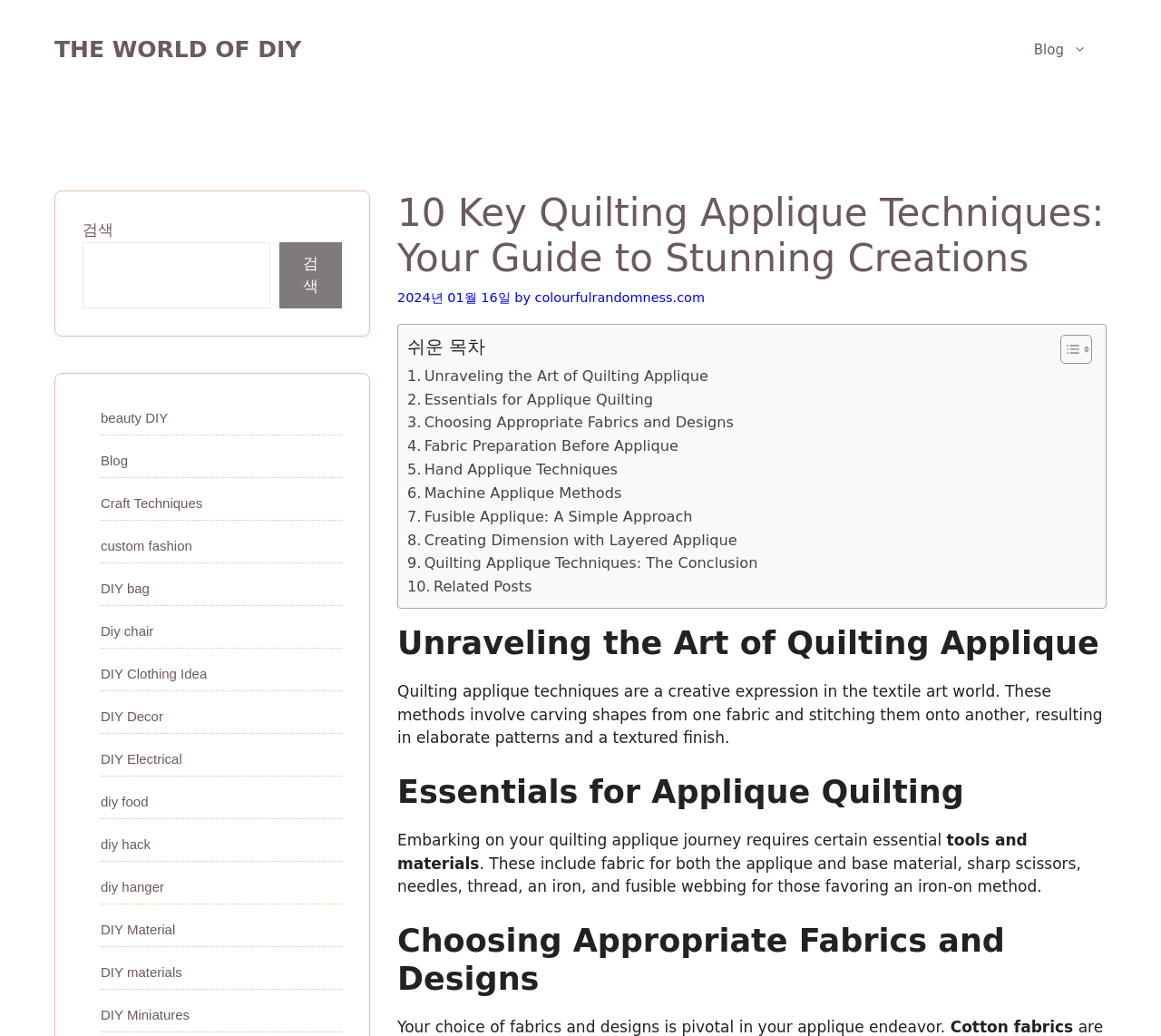Locate the bounding box coordinates of the element to click to perform the following action: 'Click on the 'THE WORLD OF DIY' link'. The coordinates should be given as four float values between 0 and 1, in the form of [left, top, right, bottom].

[0.047, 0.035, 0.26, 0.06]